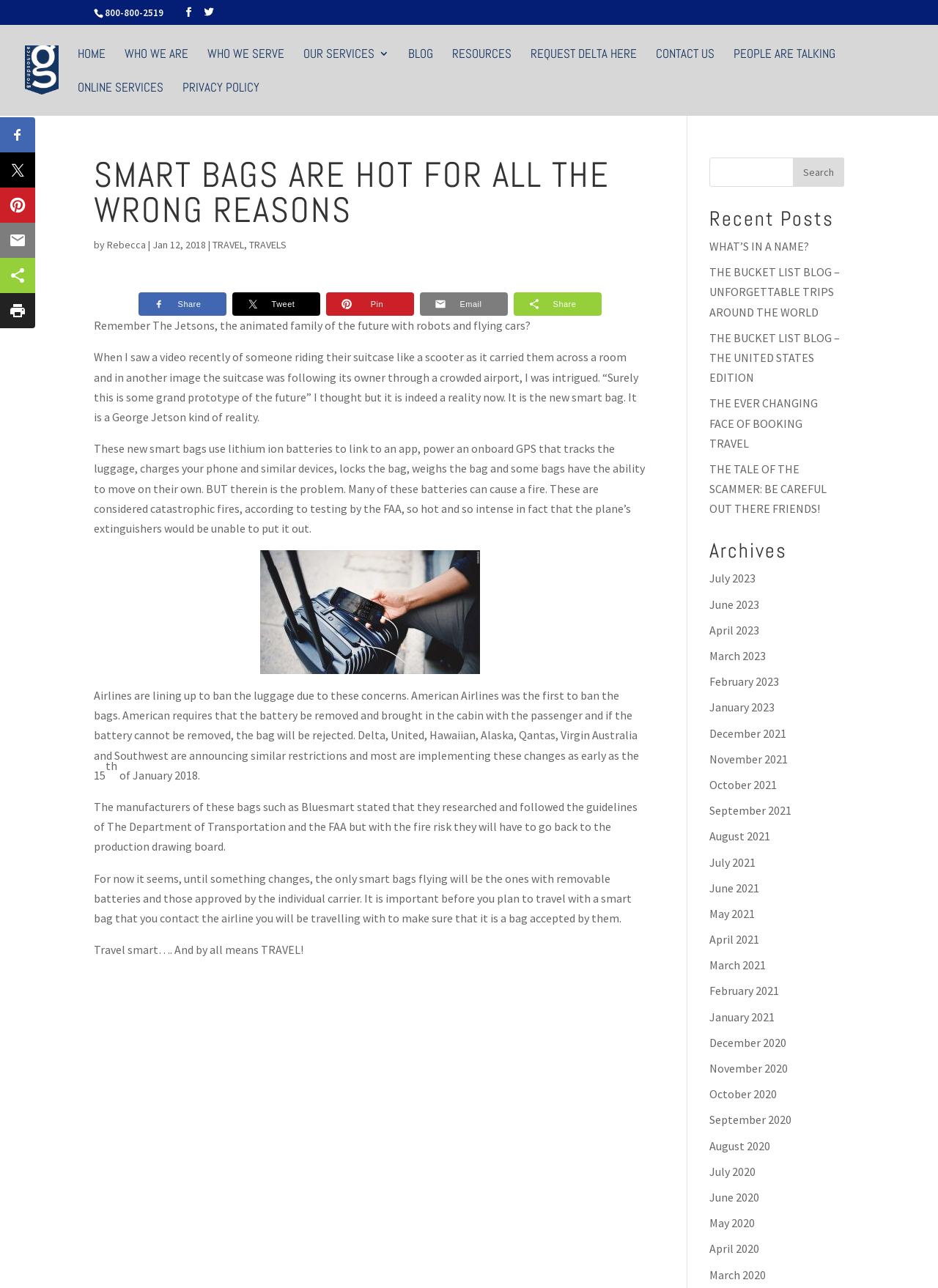Using the element description WHAT’S IN A NAME?, predict the bounding box coordinates for the UI element. Provide the coordinates in (top-left x, top-left y, bottom-right x, bottom-right y) format with values ranging from 0 to 1.

[0.756, 0.185, 0.863, 0.197]